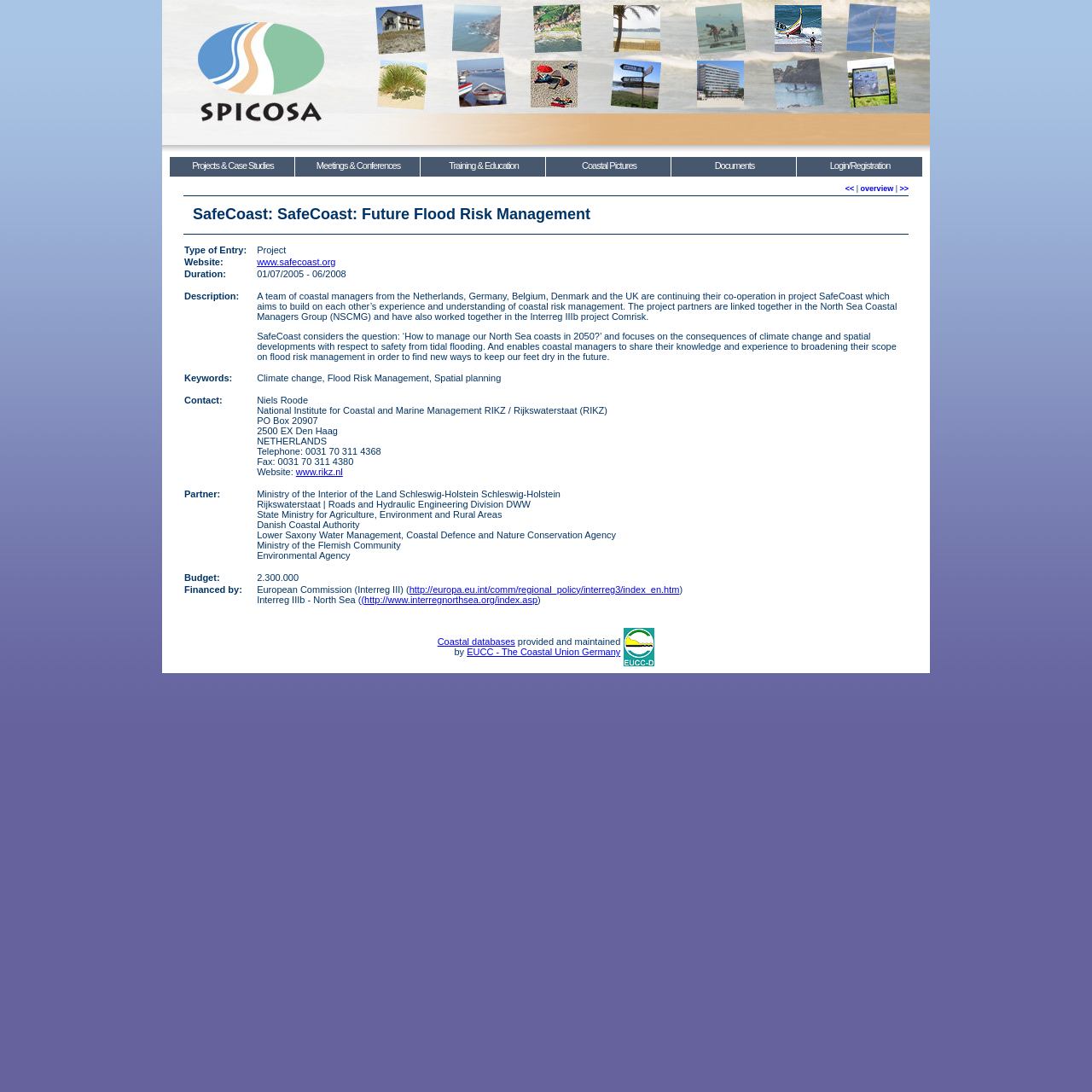Locate the bounding box of the UI element described by: "Download" in the given webpage screenshot.

None